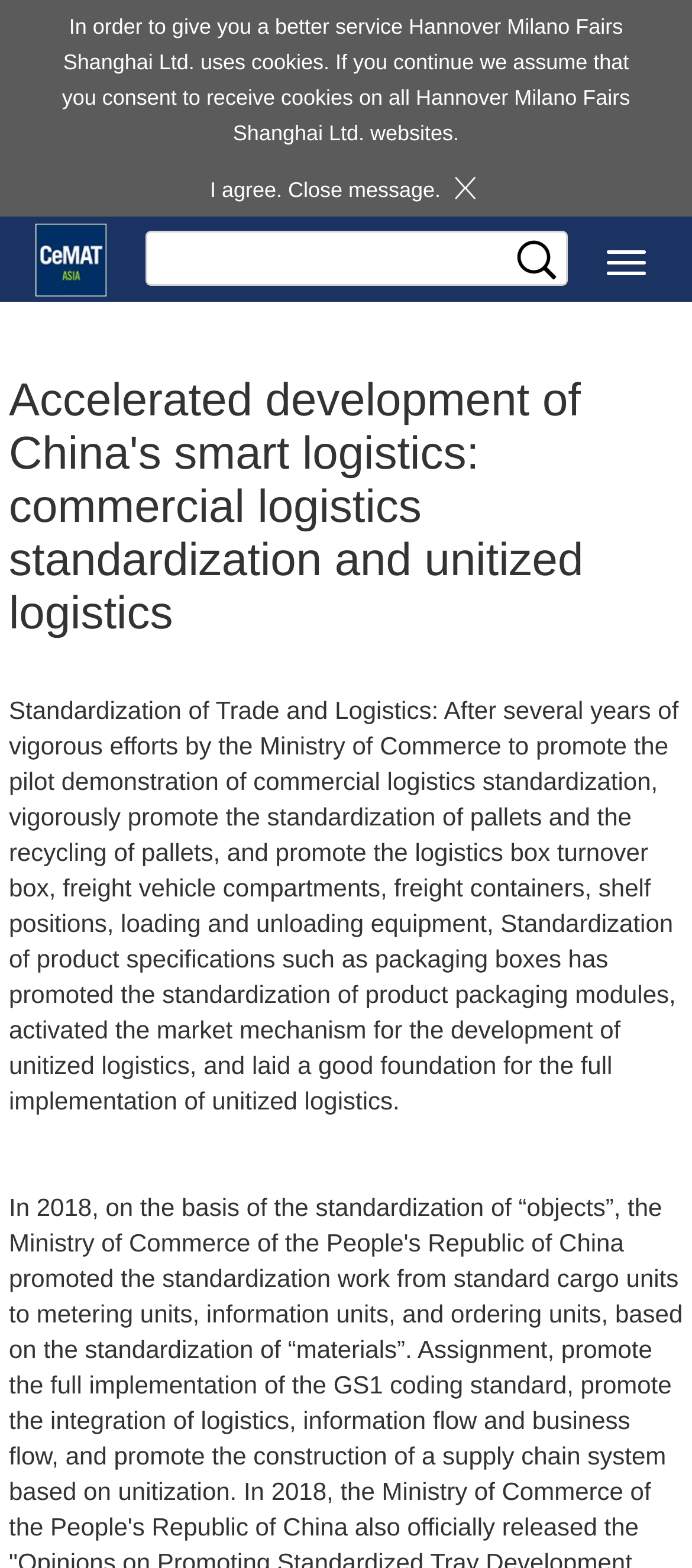From the image, can you give a detailed response to the question below:
What is the purpose of the textbox?

The textbox is located below the cookie consent message, and it is likely to be used for inputting some information, possibly related to the logistics standardization topic.